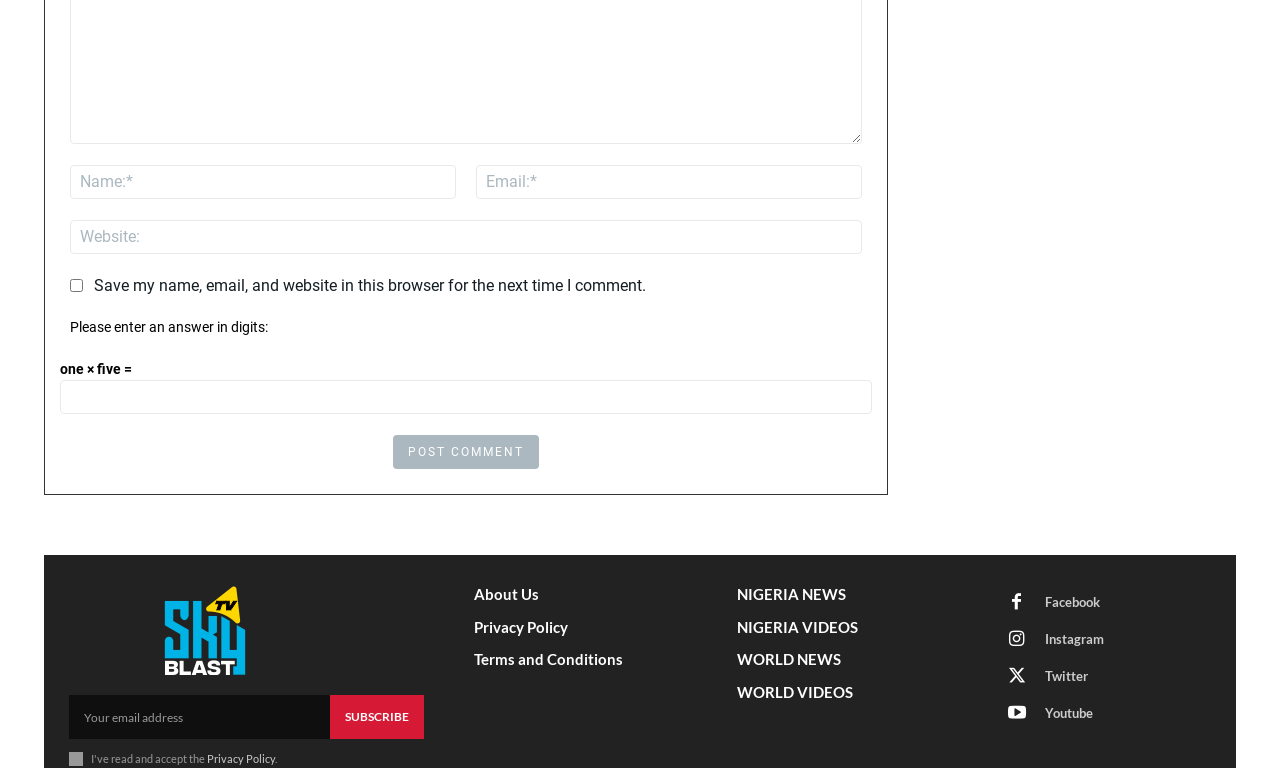Using the webpage screenshot and the element description aria-label="email" name="email" placeholder="Your email address", determine the bounding box coordinates. Specify the coordinates in the format (top-left x, top-left y, bottom-right x, bottom-right y) with values ranging from 0 to 1.

[0.054, 0.905, 0.258, 0.963]